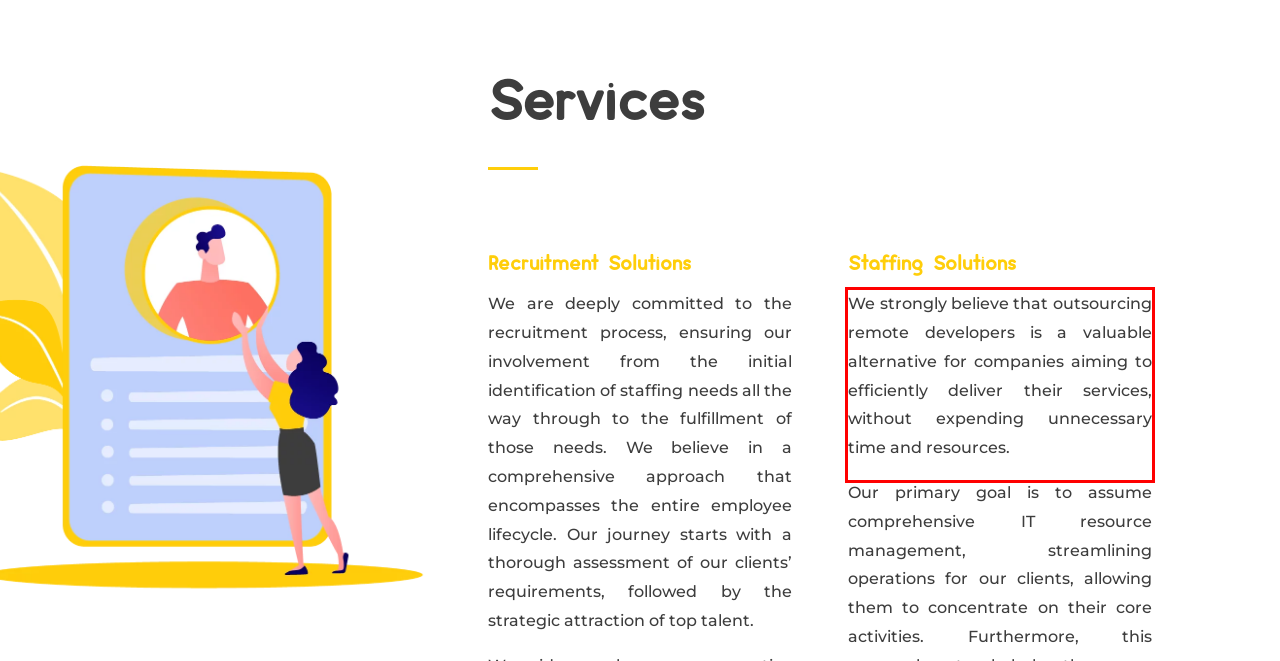You have a screenshot of a webpage, and there is a red bounding box around a UI element. Utilize OCR to extract the text within this red bounding box.

We strongly believe that outsourcing remote developers is a valuable alternative for companies aiming to efficiently deliver their services, without expending unnecessary time and resources.